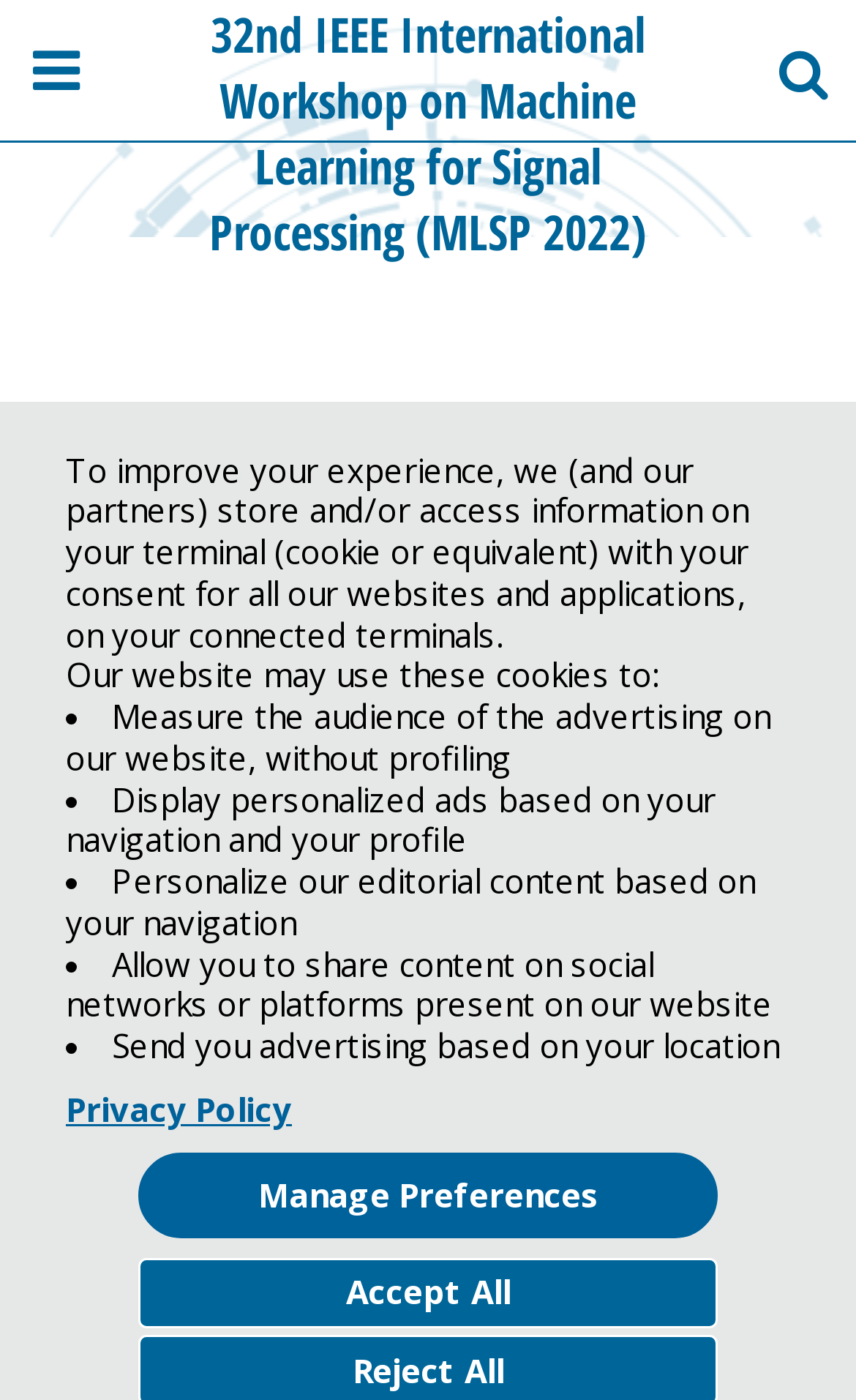Give a short answer using one word or phrase for the question:
How many keynote speakers are listed?

1